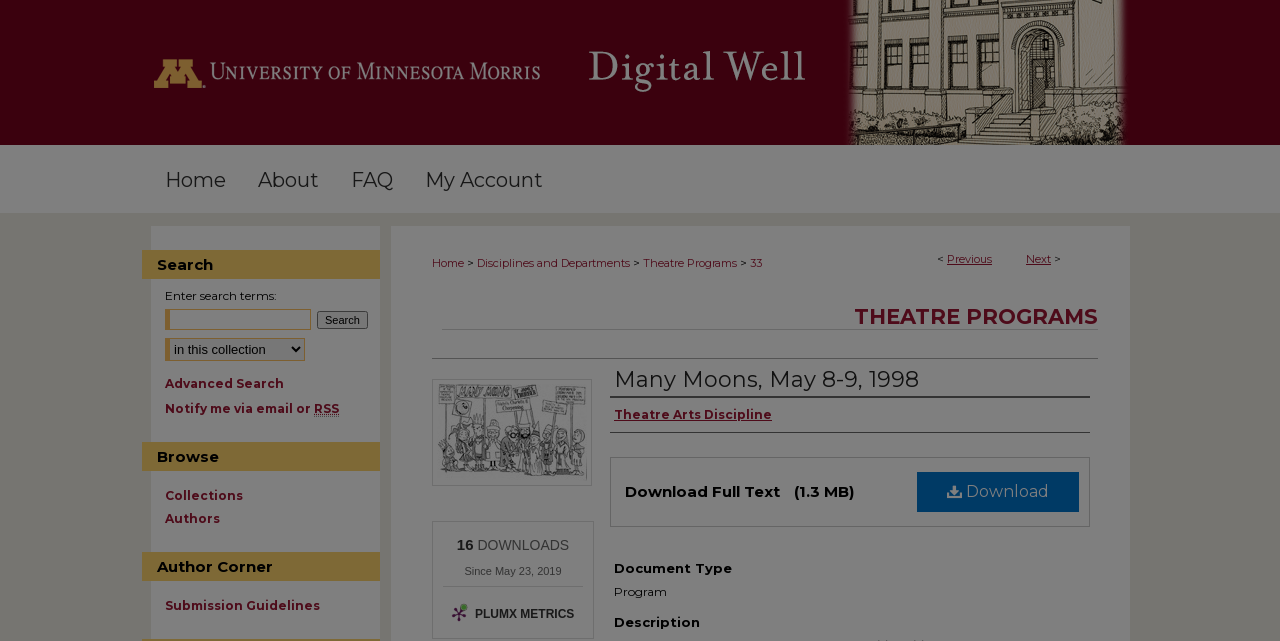How many downloads are there?
Please give a well-detailed answer to the question.

I found the answer by looking at the text '16' which is located near the text 'DOWNLOADS' and 'Since May 23, 2019', indicating the number of downloads.